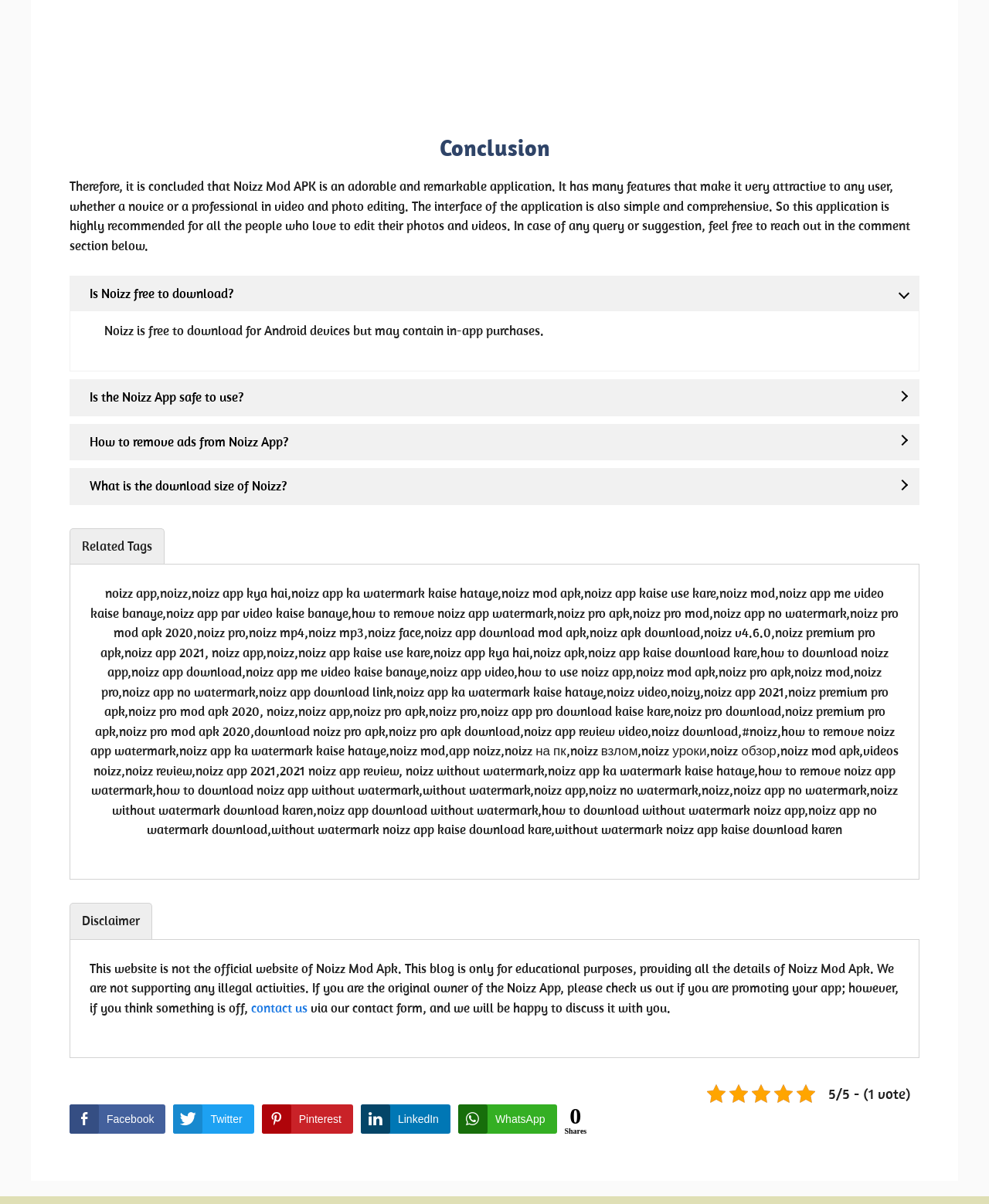Find the bounding box coordinates for the area you need to click to carry out the instruction: "Toggle the 'Related Tags' tab". The coordinates should be four float numbers between 0 and 1, indicated as [left, top, right, bottom].

[0.07, 0.438, 0.166, 0.468]